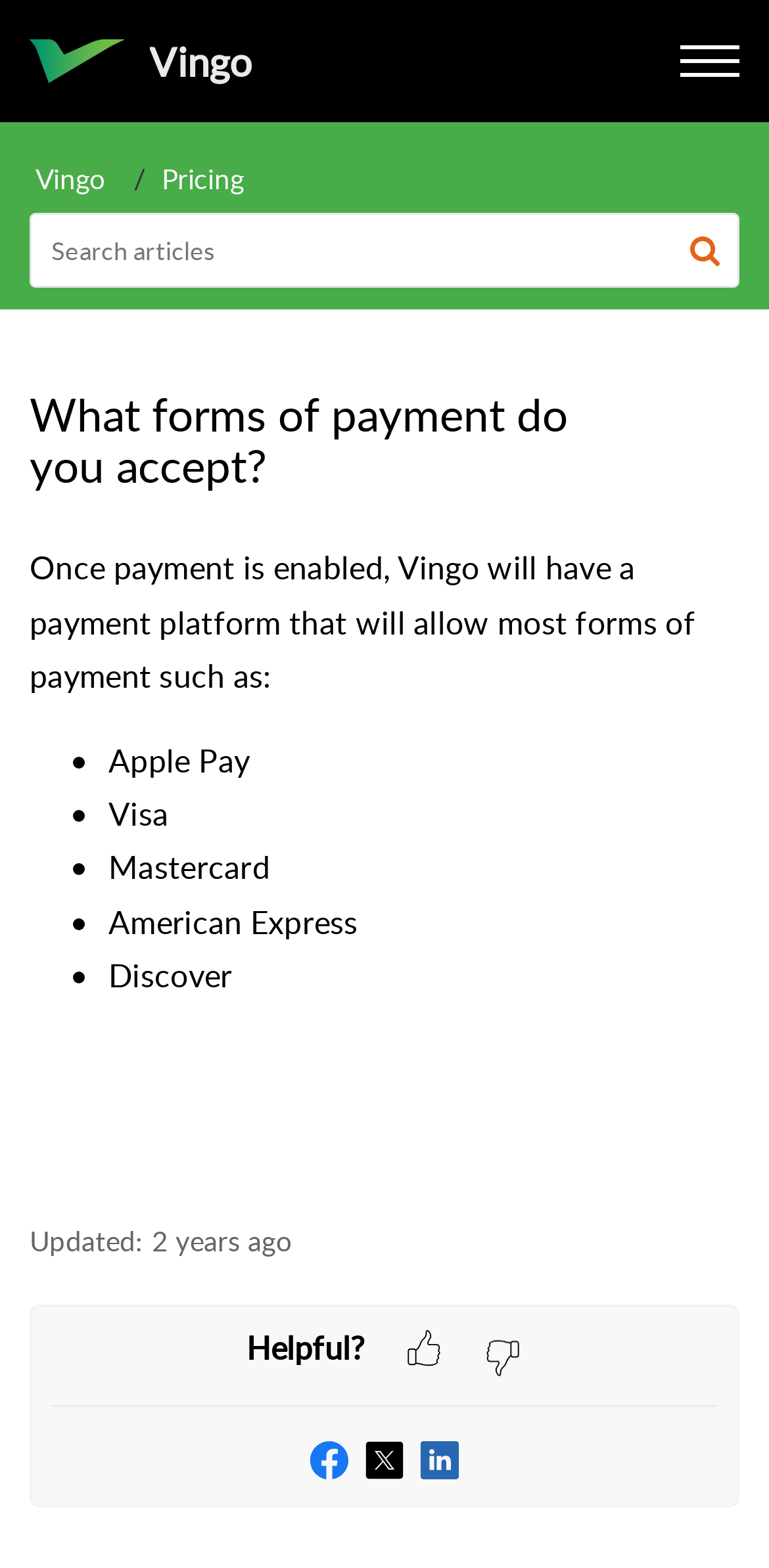Identify the main title of the webpage and generate its text content.

What forms of payment do you accept?